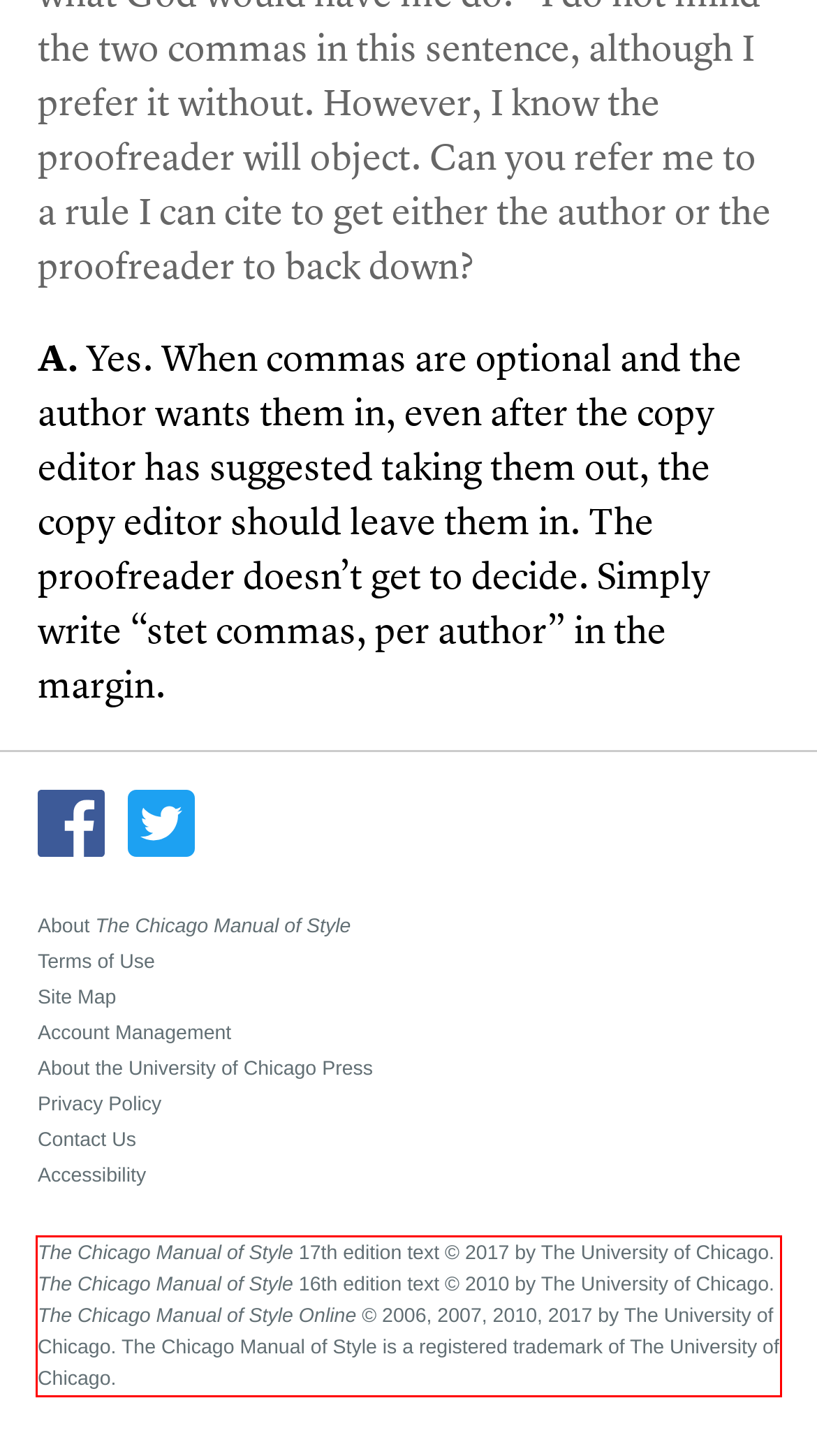Look at the webpage screenshot and recognize the text inside the red bounding box.

The Chicago Manual of Style 17th edition text © 2017 by The University of Chicago. The Chicago Manual of Style 16th edition text © 2010 by The University of Chicago. The Chicago Manual of Style Online © 2006, 2007, 2010, 2017 by The University of Chicago. The Chicago Manual of Style is a registered trademark of The University of Chicago.